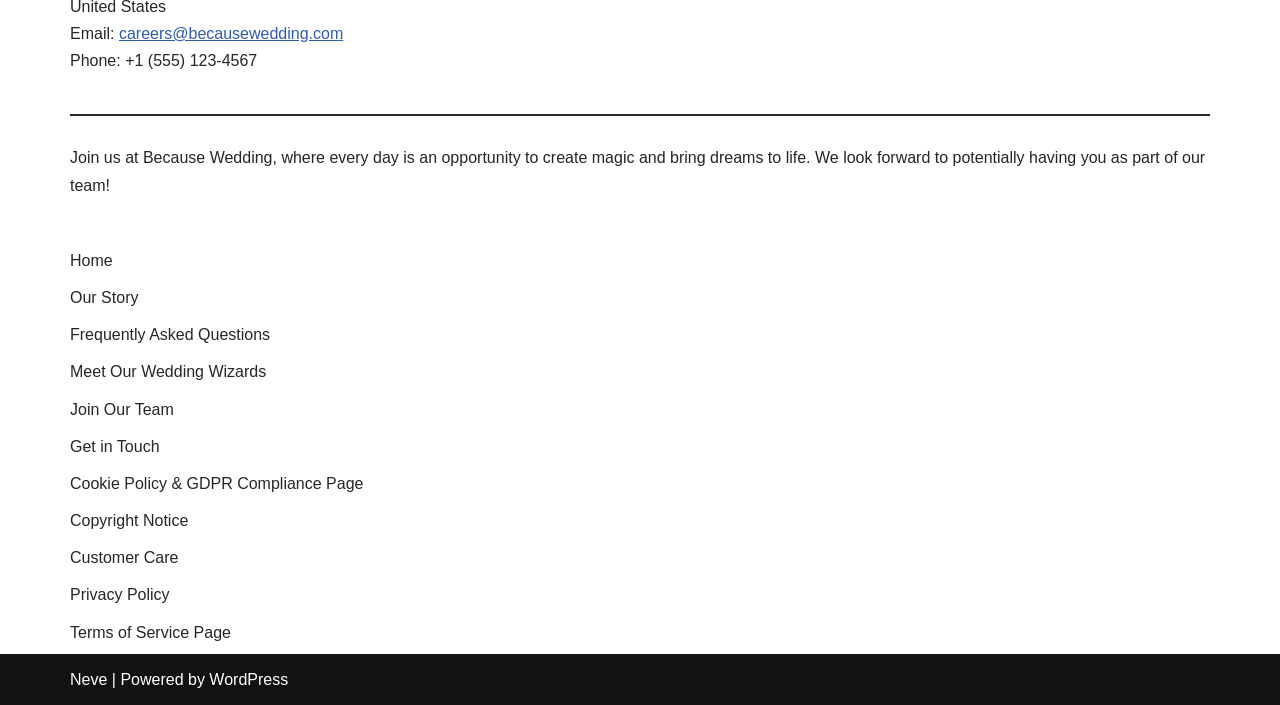Identify the bounding box coordinates of the section to be clicked to complete the task described by the following instruction: "Contact us via email". The coordinates should be four float numbers between 0 and 1, formatted as [left, top, right, bottom].

[0.093, 0.035, 0.268, 0.059]